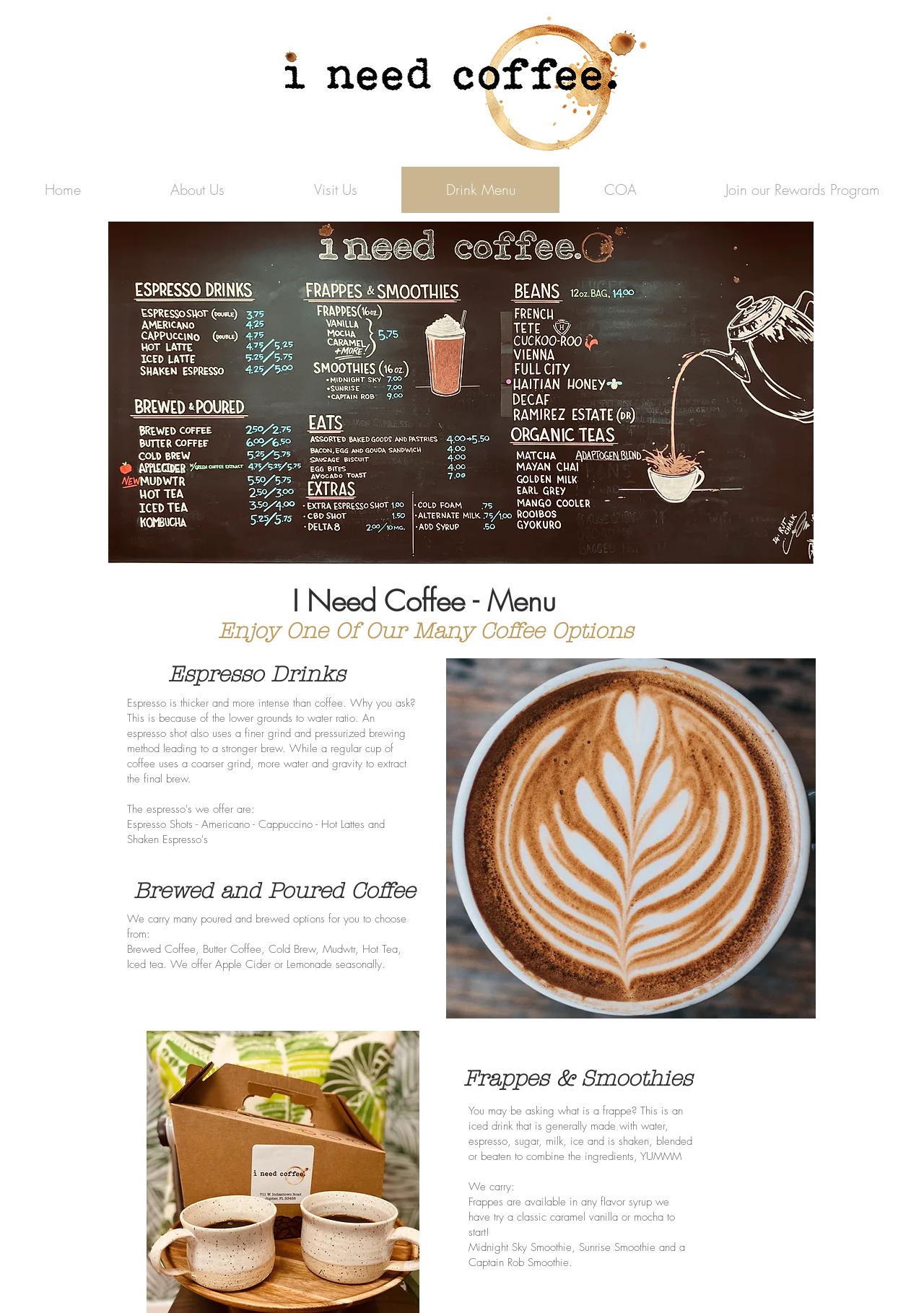From the webpage screenshot, identify the region described by About Us. Provide the bounding box coordinates as (top-left x, top-left y, bottom-right x, bottom-right y), with each value being a floating point number between 0 and 1.

[0.135, 0.127, 0.291, 0.162]